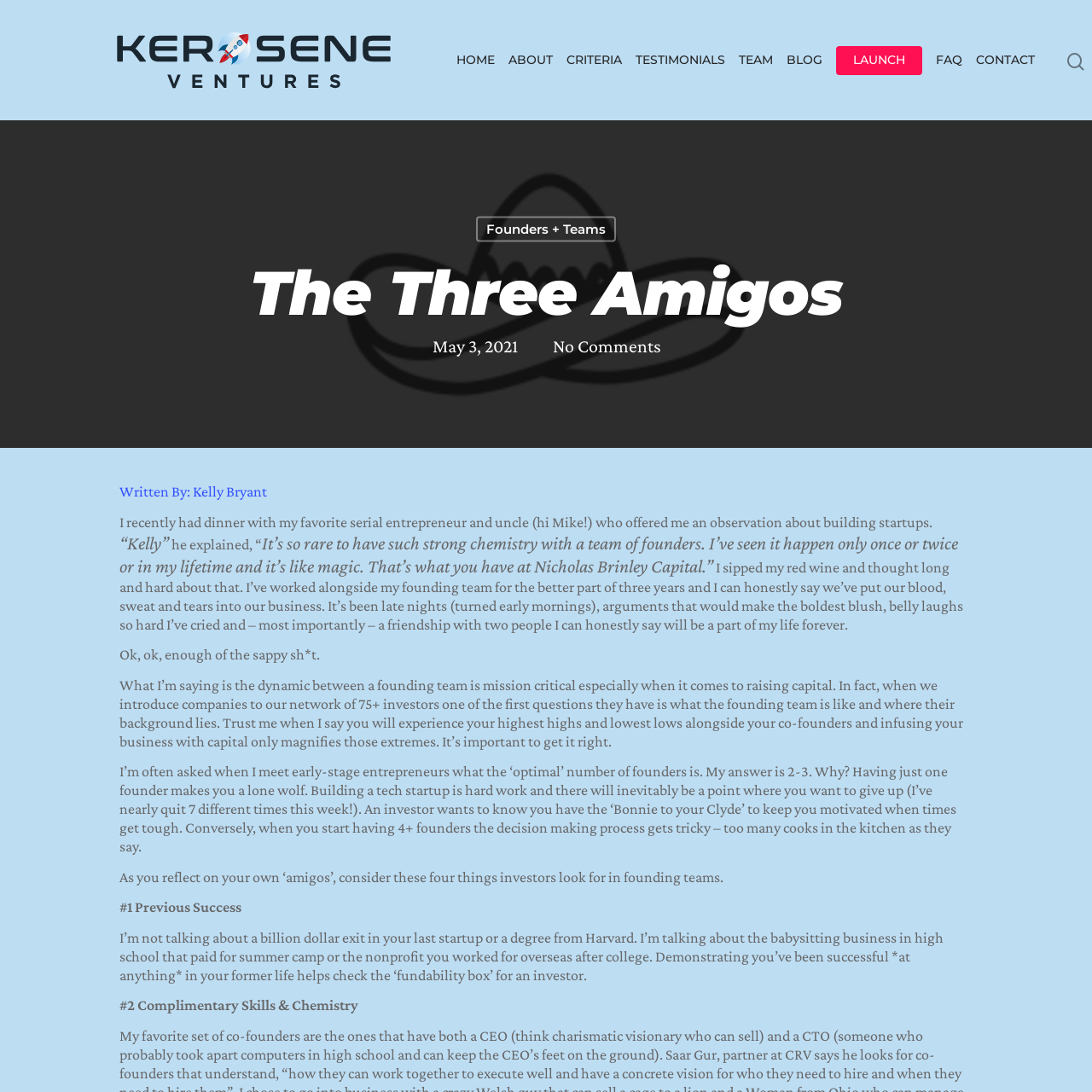Please identify the bounding box coordinates of the region to click in order to complete the given instruction: "Search with the magnifying glass icon". The coordinates should be four float numbers between 0 and 1, i.e., [left, top, right, bottom].

None